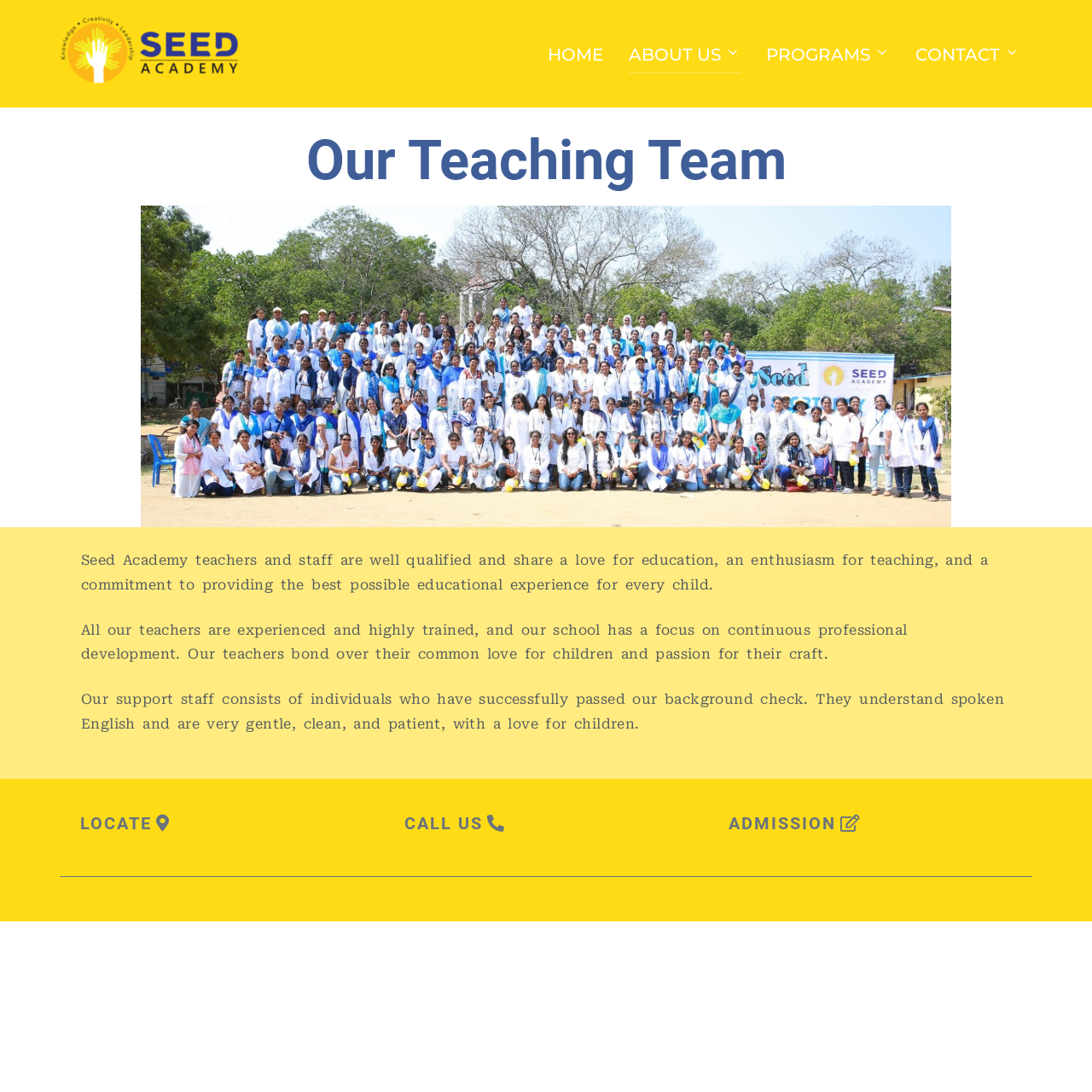What is the focus of the school?
Based on the content of the image, thoroughly explain and answer the question.

According to the text, the school has a focus on continuous professional development, which is mentioned in the second paragraph of the teaching team description.